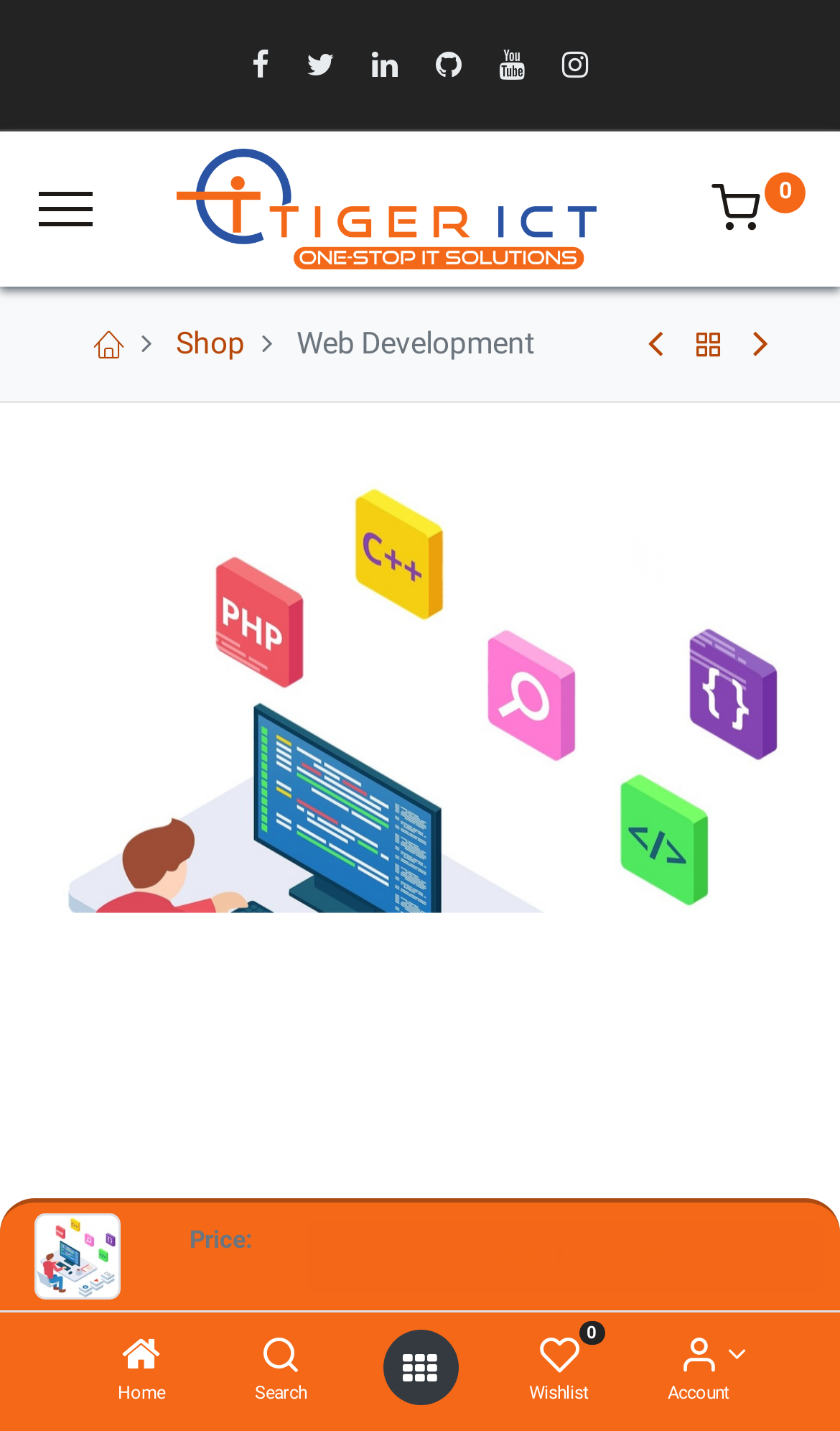How many social media links are there?
Using the screenshot, give a one-word or short phrase answer.

6